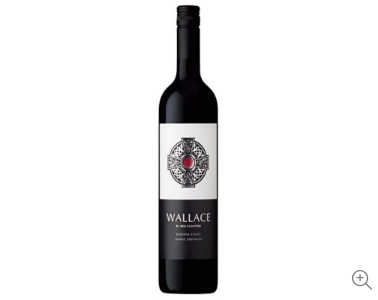Describe the scene in the image with detailed observations.

The image features a bottle of Glaetzer 'Wallace' Shiraz Grenache from Alteus Wines. The bottle showcases an elegant design, prominently featuring a stylized label with the name "WALLACE" at the center, adorned with an intricate emblem in black and white. This wine is produced in the Barossa region, known for its rich winemaking heritage. It encapsulates a deep garnet color and offers an aromatic profile rich with dark plum, raspberry, and lavender notes. The sensory experience promises a delightful palette of black fruits, pepper, and blackcurrant, complemented by well-rounded tannins. Priced at £24.95, the wine is currently marked as "OUT OF STOCK."